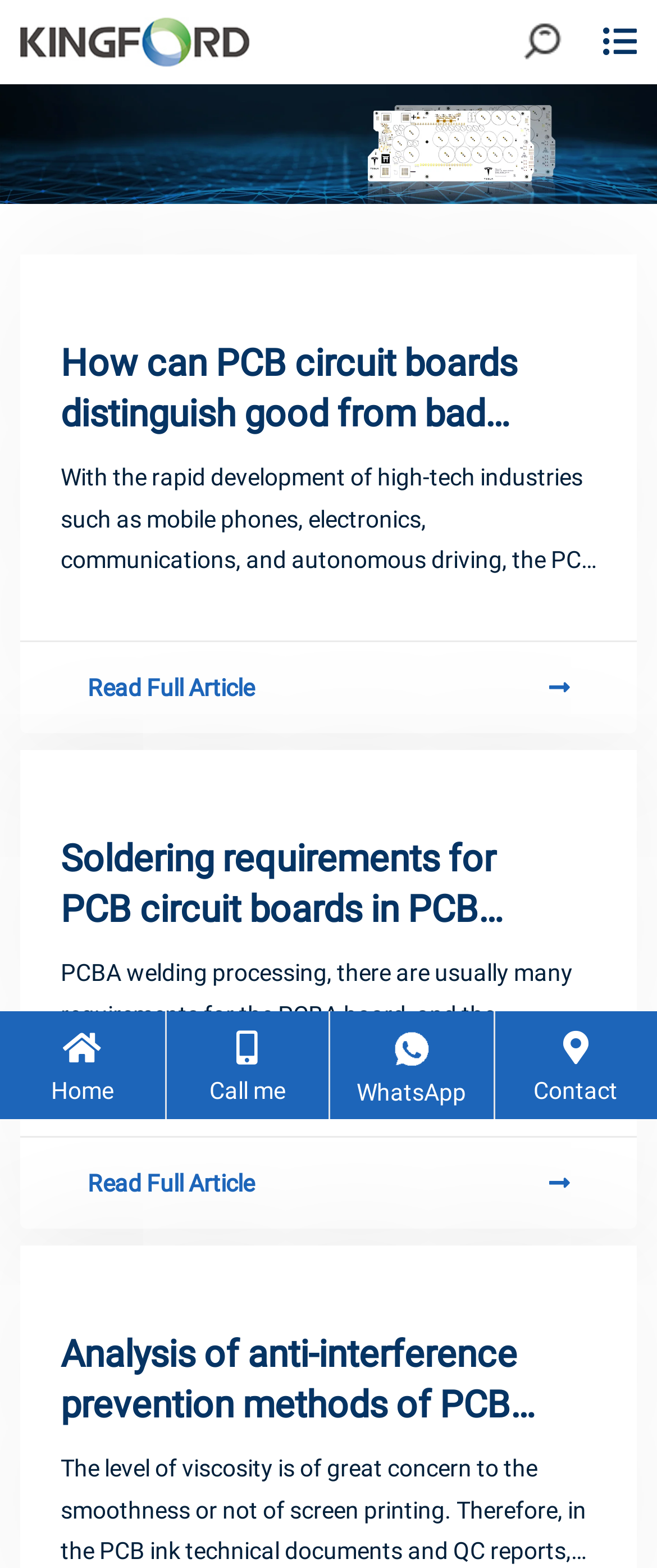Please locate the clickable area by providing the bounding box coordinates to follow this instruction: "Choose English language".

None